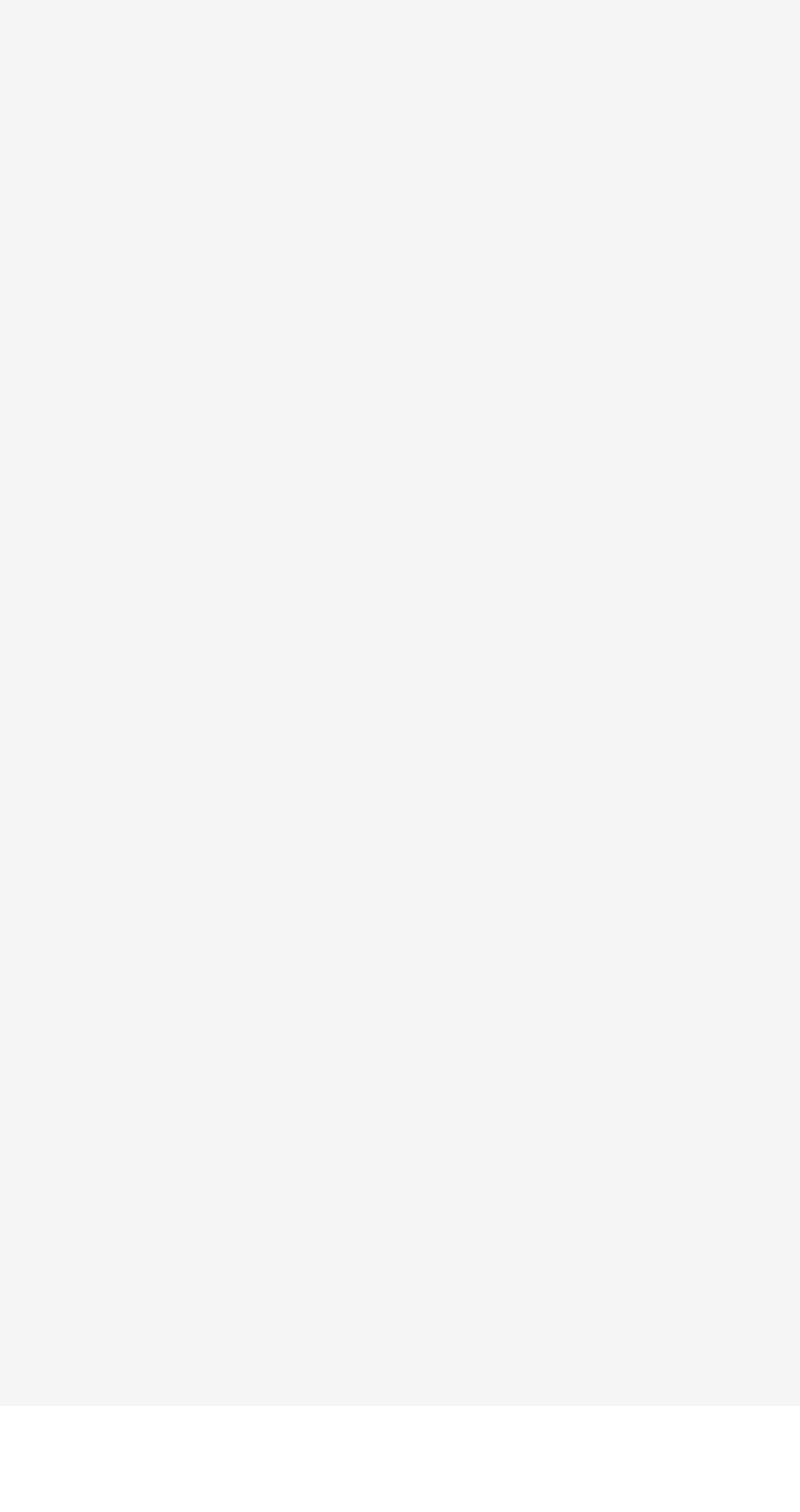Respond to the question below with a single word or phrase: What is the first dental service listed?

General Dentistry